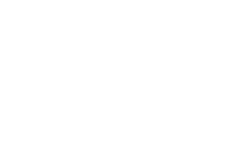Compose an extensive description of the image.

The image showcases a holiday home listed in Nordrhein-Westfalen, designed to cater to travelers seeking a comfortable getaway. This particular property can accommodate up to 8 guests and features 90 square meters of living space. Notably, pets are not allowed, ensuring a serene environment for all guests. Visitors can enjoy a cool atmosphere during summer months and a warm retreat in winter. It is conveniently located near the center of Winterberg, allowing easy access to local attractions and activities. The listing emphasizes tranquility and comfort, inviting potential guests to experience a unique and enjoyable holiday.